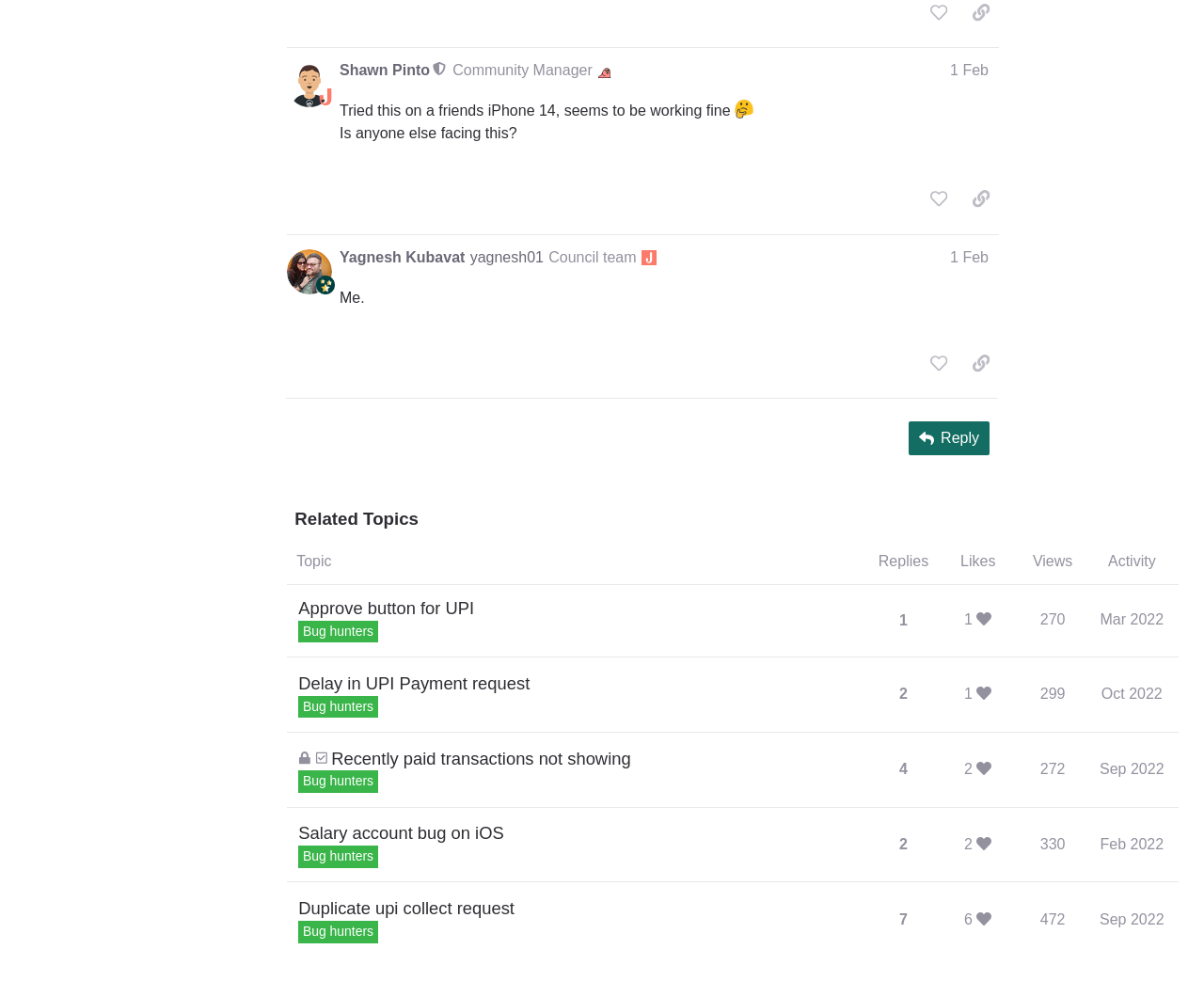Reply to the question below using a single word or brief phrase:
How many views does the topic 'Approve button for UPI' have?

270